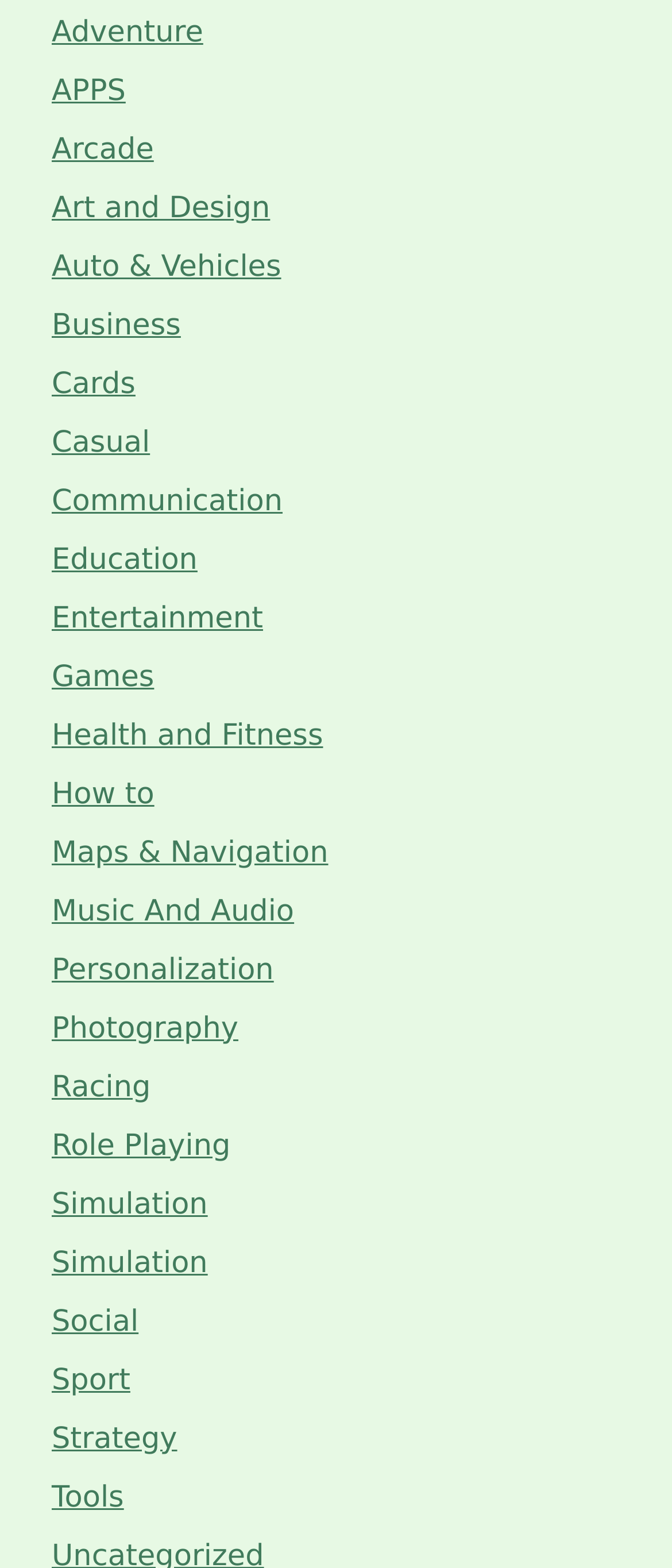Indicate the bounding box coordinates of the clickable region to achieve the following instruction: "Browse Adventure games."

[0.077, 0.01, 0.302, 0.032]